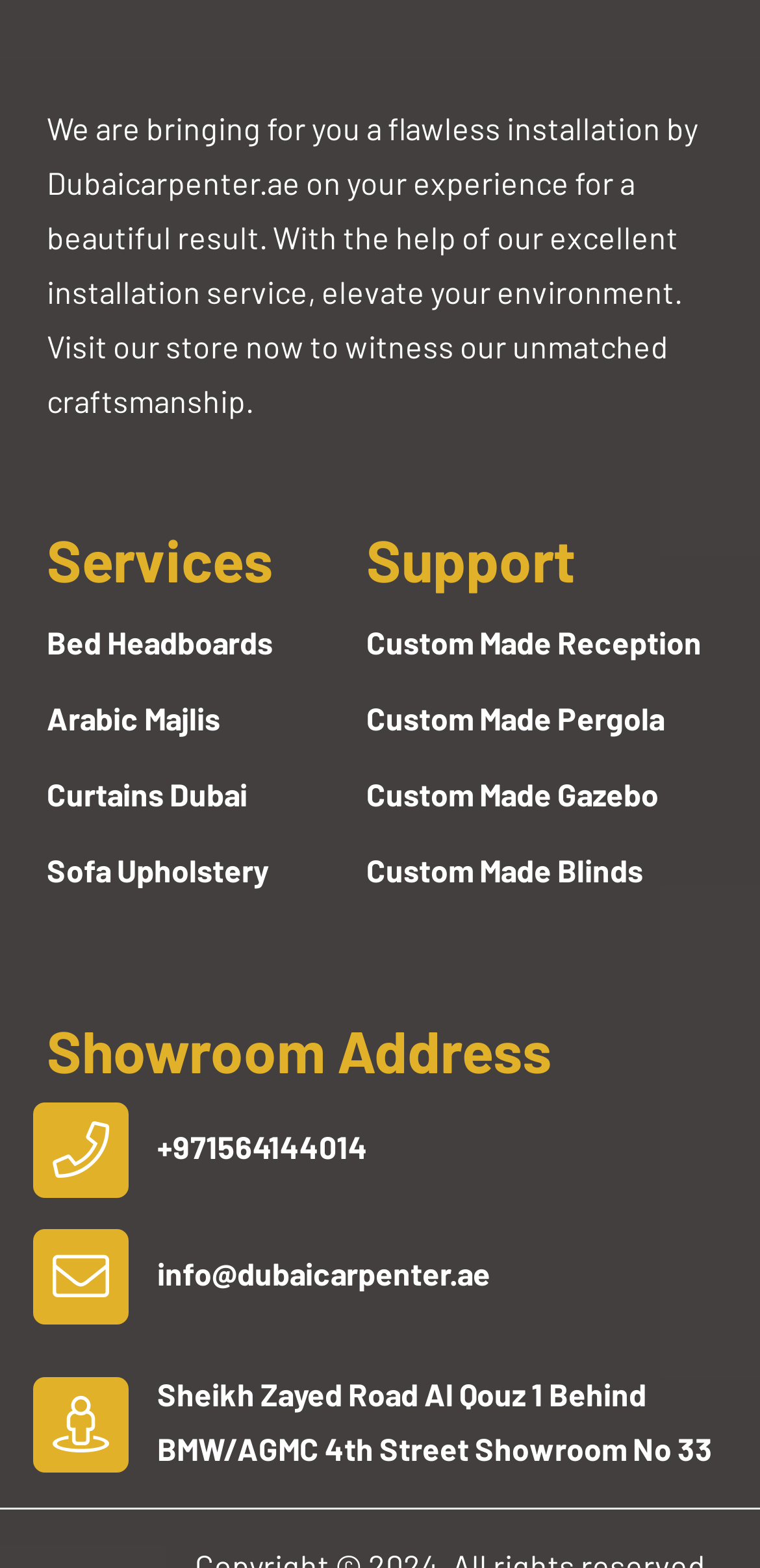What is the phone number of Dubaicarpenter.ae?
Using the image as a reference, answer the question with a short word or phrase.

+971564144014